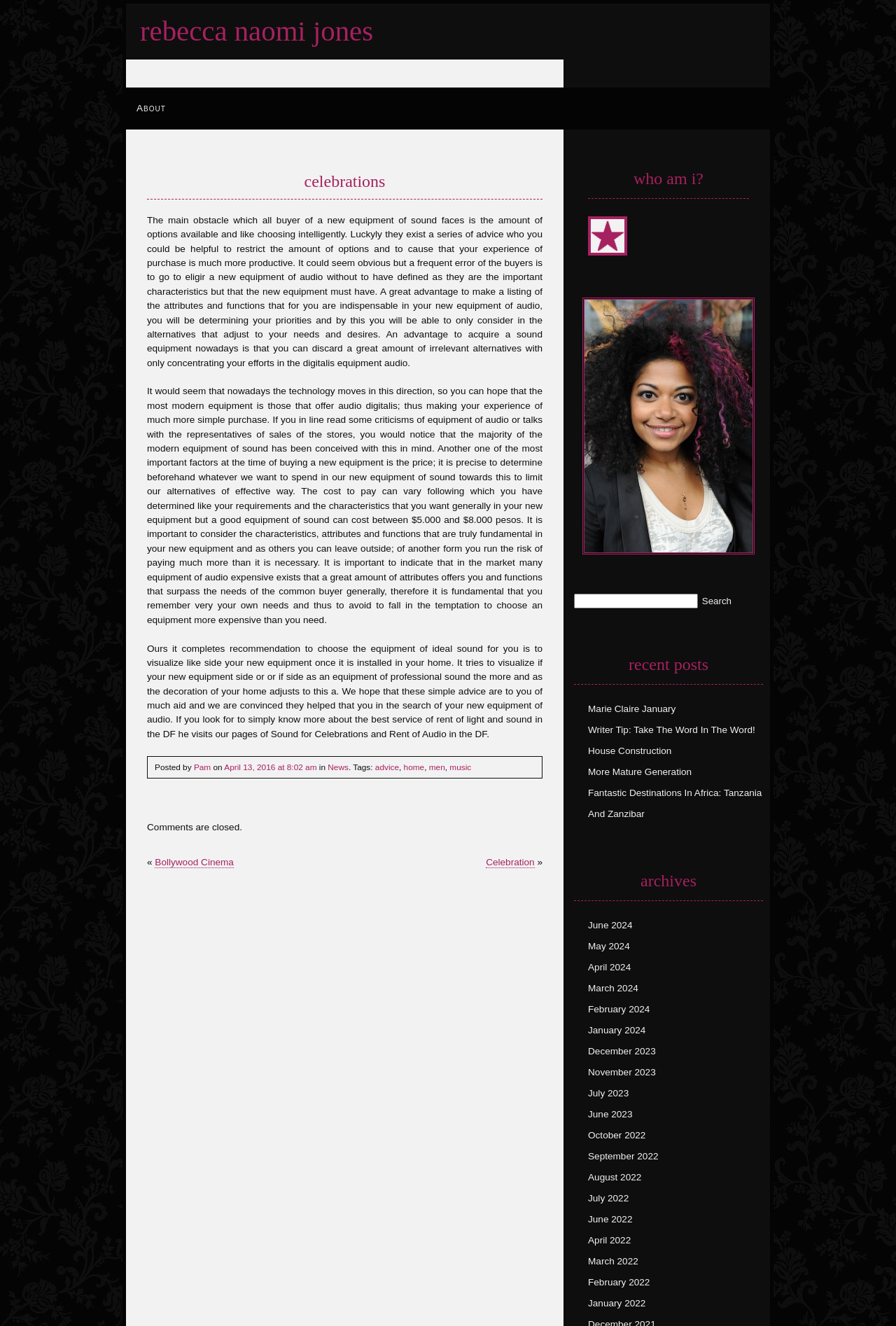Using the provided element description: "January 2022", determine the bounding box coordinates of the corresponding UI element in the screenshot.

[0.656, 0.979, 0.721, 0.987]